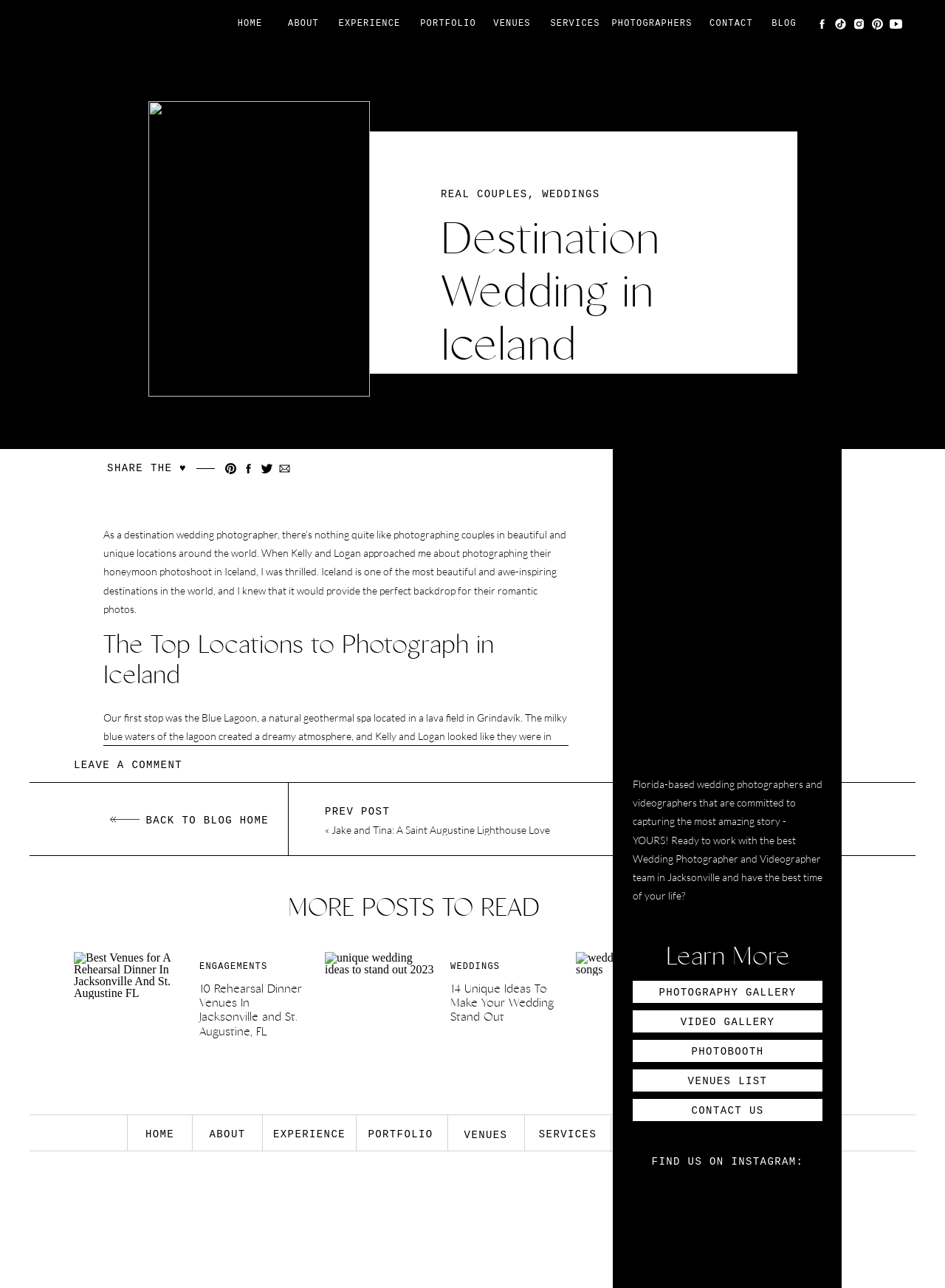Answer in one word or a short phrase: 
What is the text of the first heading on the page?

Destination Wedding in Iceland